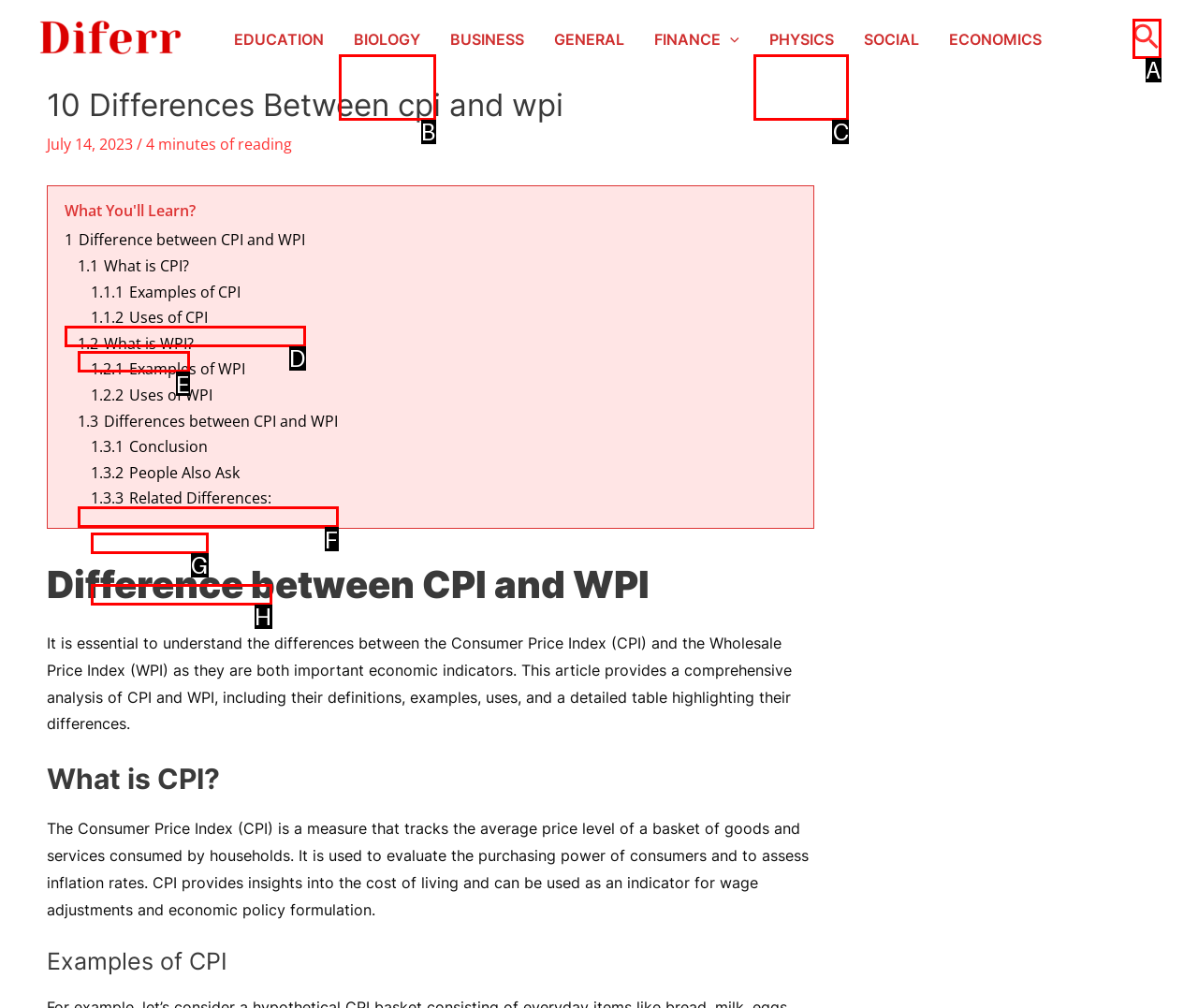Identify the correct option to click in order to accomplish the task: Search for something Provide your answer with the letter of the selected choice.

A